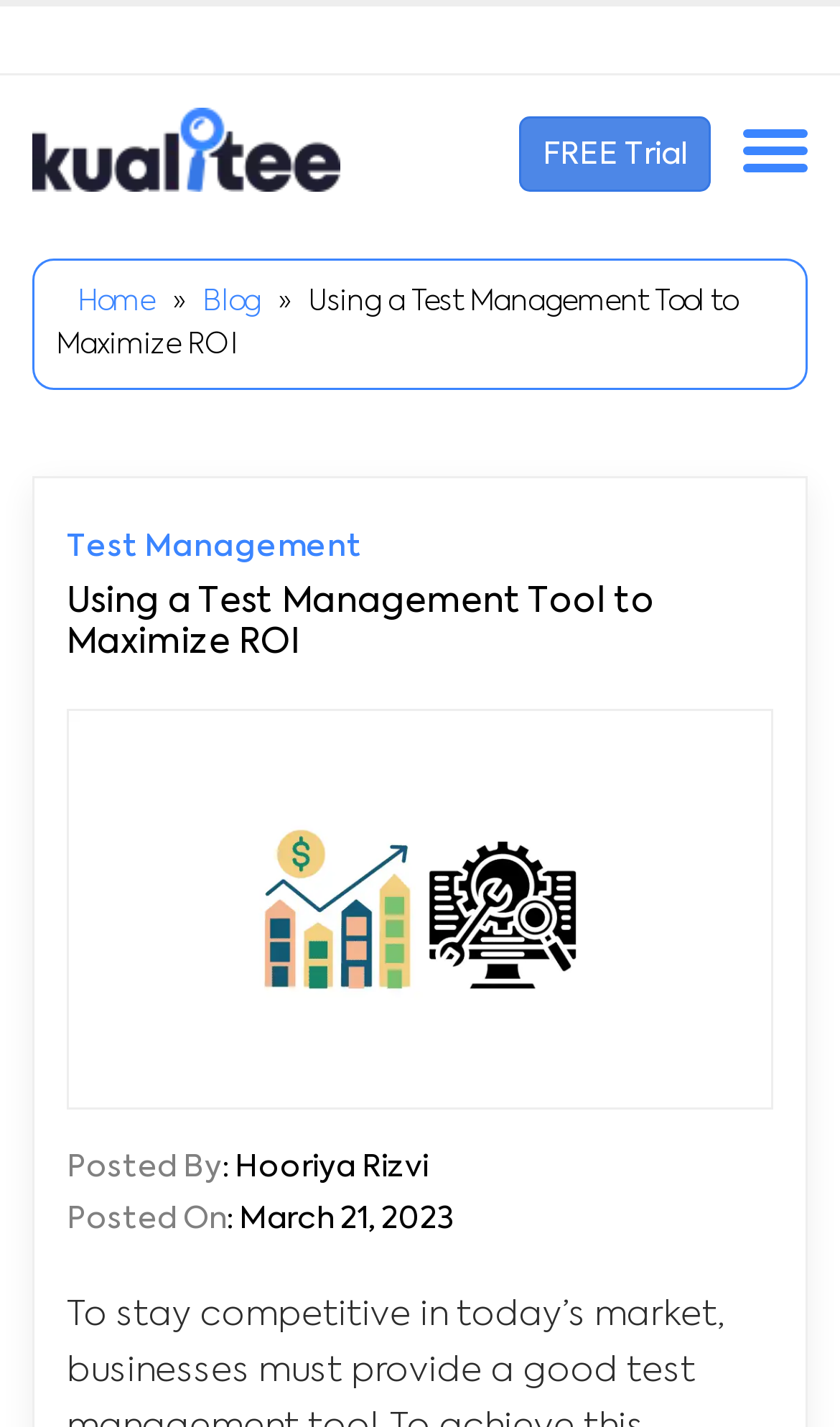Produce an elaborate caption capturing the essence of the webpage.

The webpage appears to be a blog post titled "Using a Test Management Tool to Maximize ROI" on a website called Kualitee. At the top, there is a navigation menu with links to "Home", "Blog", and other pages, separated by a right-facing arrow symbol. Below the navigation menu, there is a prominent heading with the title of the blog post.

To the left of the heading, there is a link to "Test Management" and a figure containing an image related to ROI testing tools. The image takes up a significant portion of the page, spanning from the top to the middle section.

In the middle section, there is a block of text that discusses the importance of measuring the ROI of a test management tool for companies to make informed decisions about investing in the tool. 

At the bottom of the page, there is information about the author, Hooriya Rizvi, and the date the post was published, March 21, 2023. There are also two prominent calls-to-action: a link to "Best Test Management Software and Bug Tracking Software" with an accompanying image, and a "FREE Trial" button.